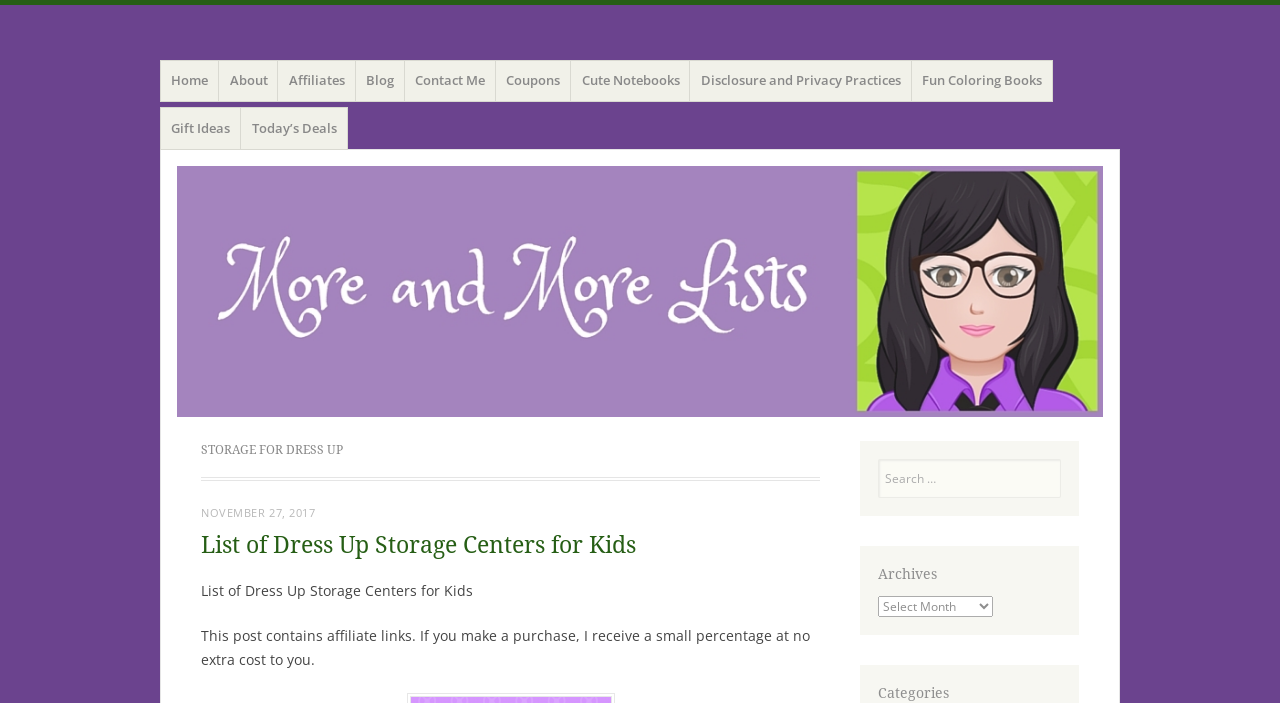What is the purpose of the 'Archives' section?
Answer the question with a detailed explanation, including all necessary information.

The 'Archives' section appears to be a dropdown menu that allows users to access past content or lists related to dress up storage. This section likely contains a collection of previous posts or articles that users can browse through.